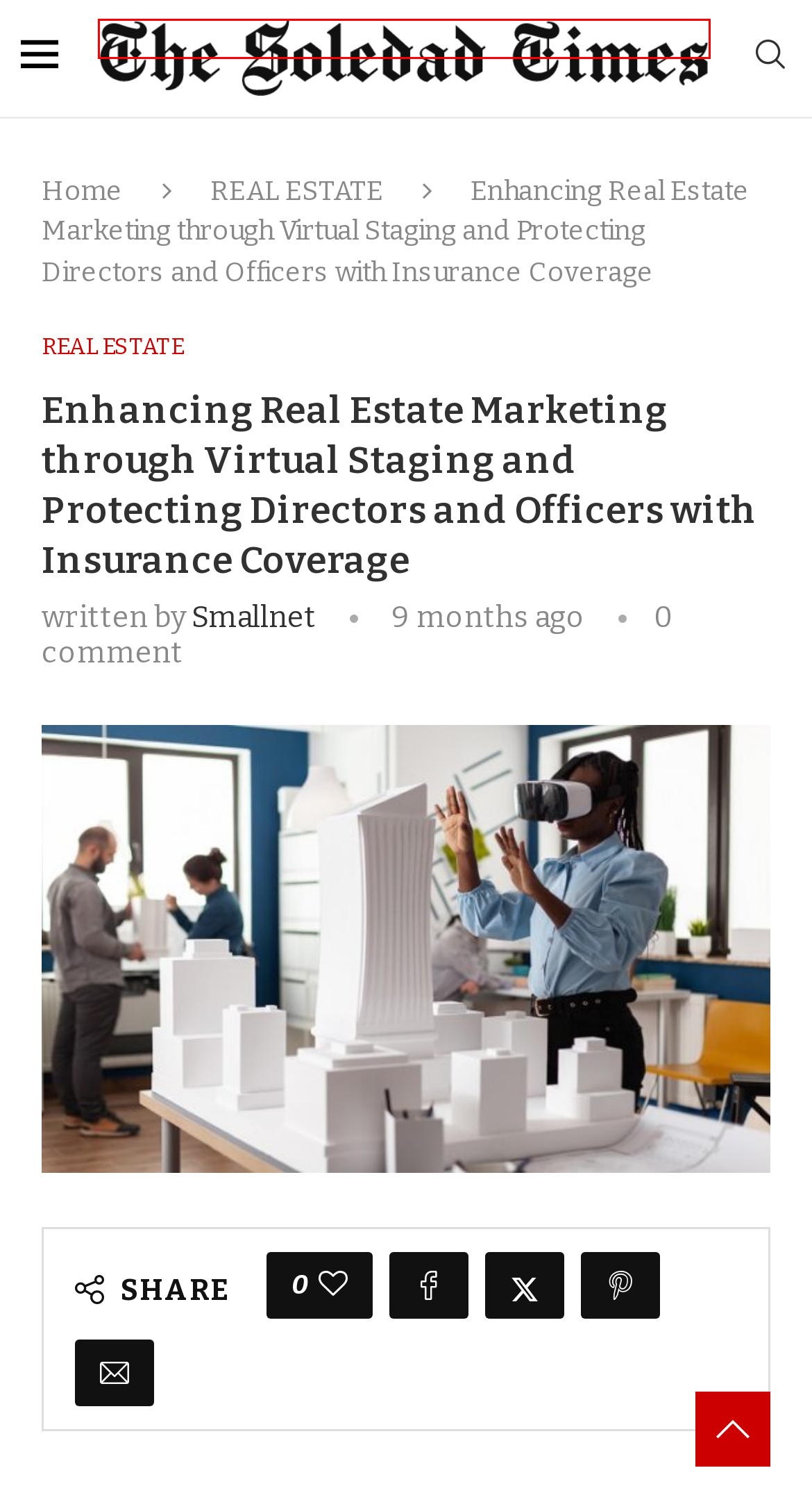Review the screenshot of a webpage that includes a red bounding box. Choose the webpage description that best matches the new webpage displayed after clicking the element within the bounding box. Here are the candidates:
A. REAL ESTATE Archives - Smallnet Business
B. TECHNOLOGY Archives - Smallnet Business
C. Smallnet Business - Business and Technology News
D. Terms and Conditions - Smallnet Business
E. Virtual Staging vs Real Staging: Which is Best for You? - HomeJab
F. 10 Sites to Find the Best Sports Gadgets - Smallnet Business
G. What Type of Events Can Benefit from A Portable Toilet Rental? - Smallnet Business
H. Data Tracking - Smallnet Business

C